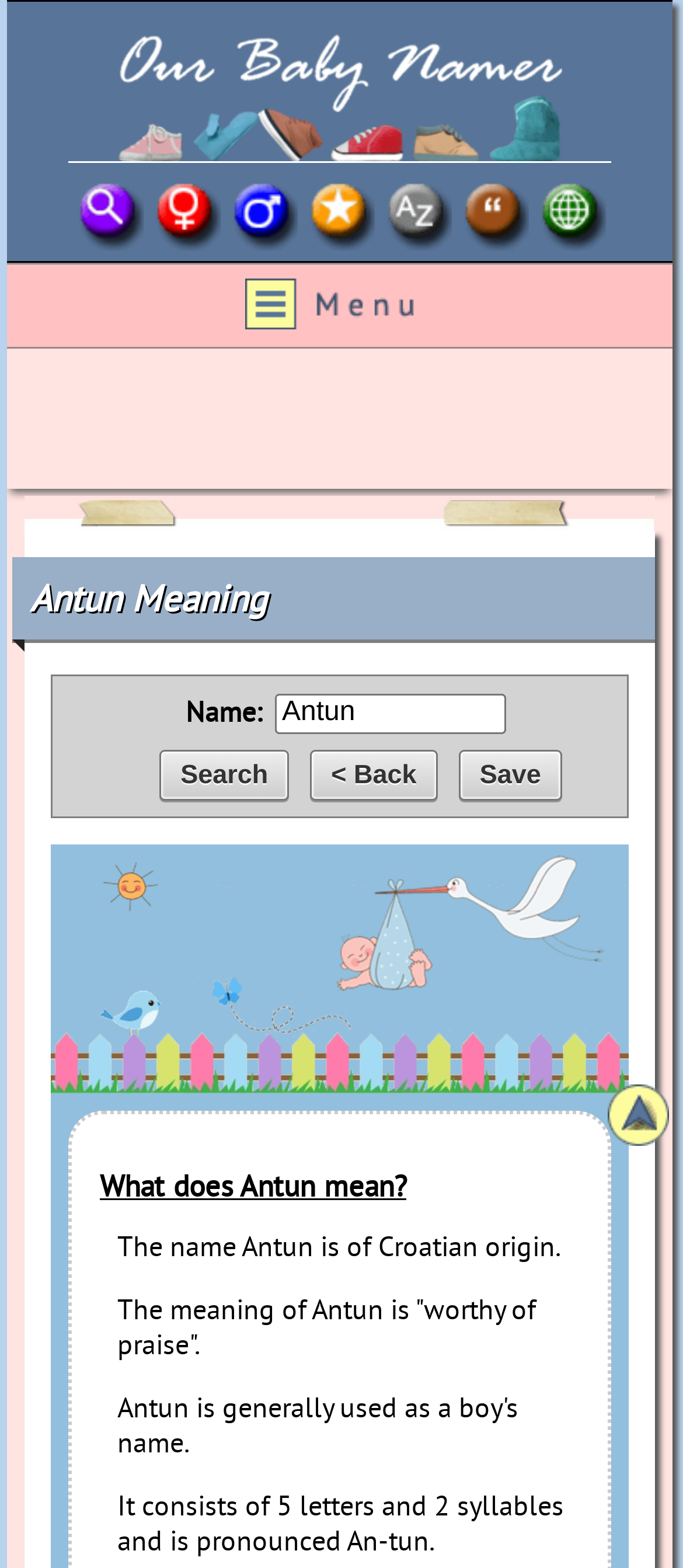How many syllables are in the name Antun?
With the help of the image, please provide a detailed response to the question.

I found the answer by reading the text content of the webpage, specifically the sentence 'It consists of 5 letters and 2 syllables and is pronounced' which is located below the heading 'What does Antun mean?'.